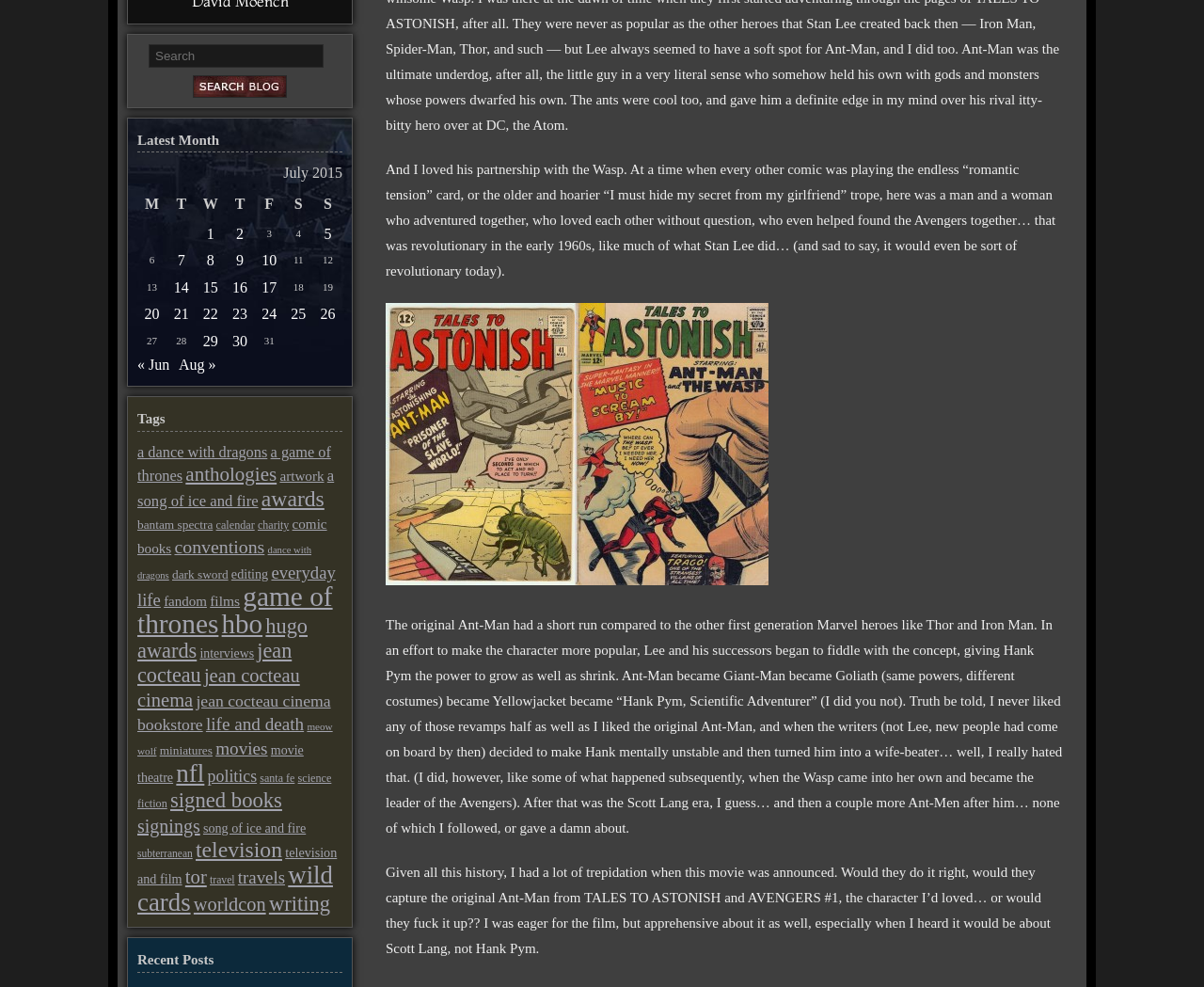Extract the bounding box coordinates of the UI element described: "life and death". Provide the coordinates in the format [left, top, right, bottom] with values ranging from 0 to 1.

[0.171, 0.724, 0.252, 0.744]